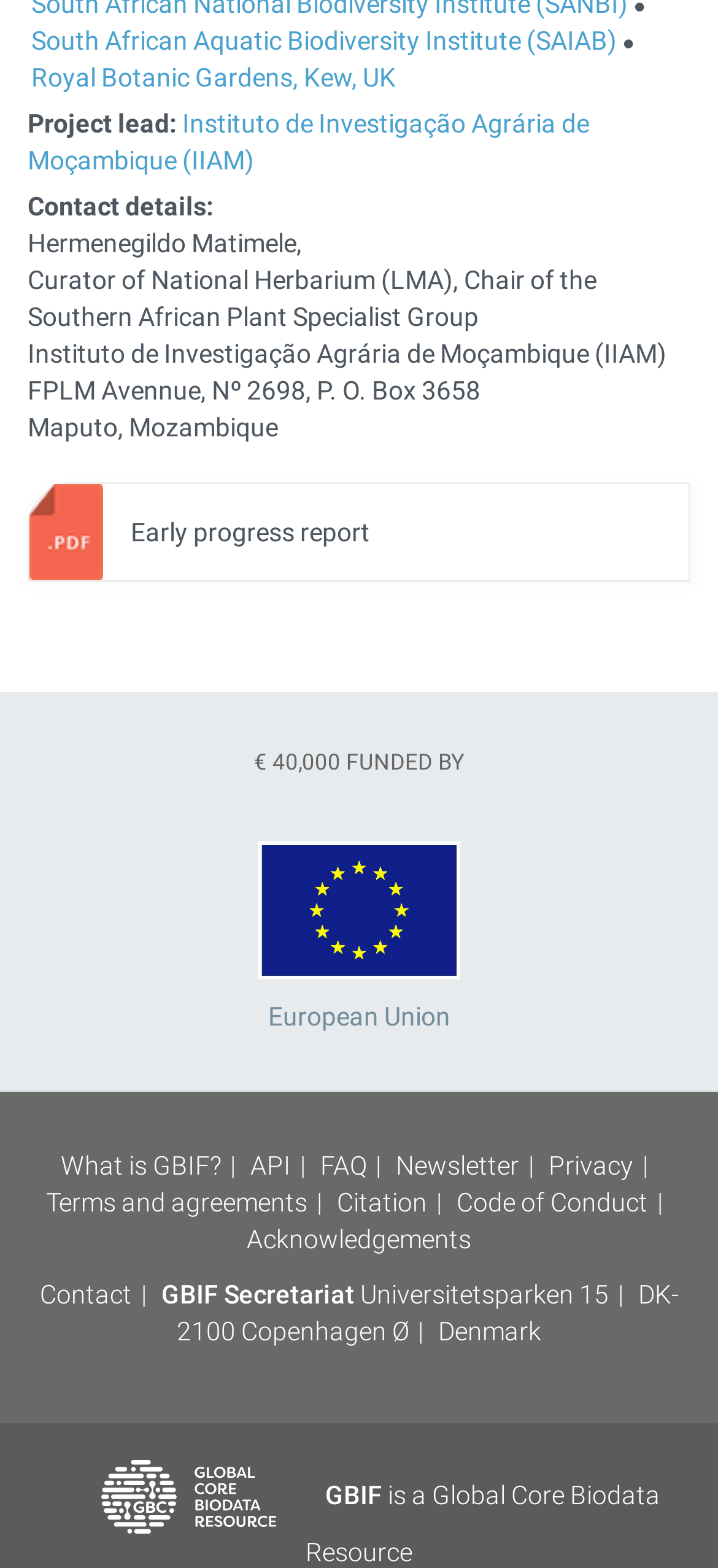Show the bounding box coordinates of the element that should be clicked to complete the task: "Learn more about the European Union".

[0.179, 0.576, 0.821, 0.66]